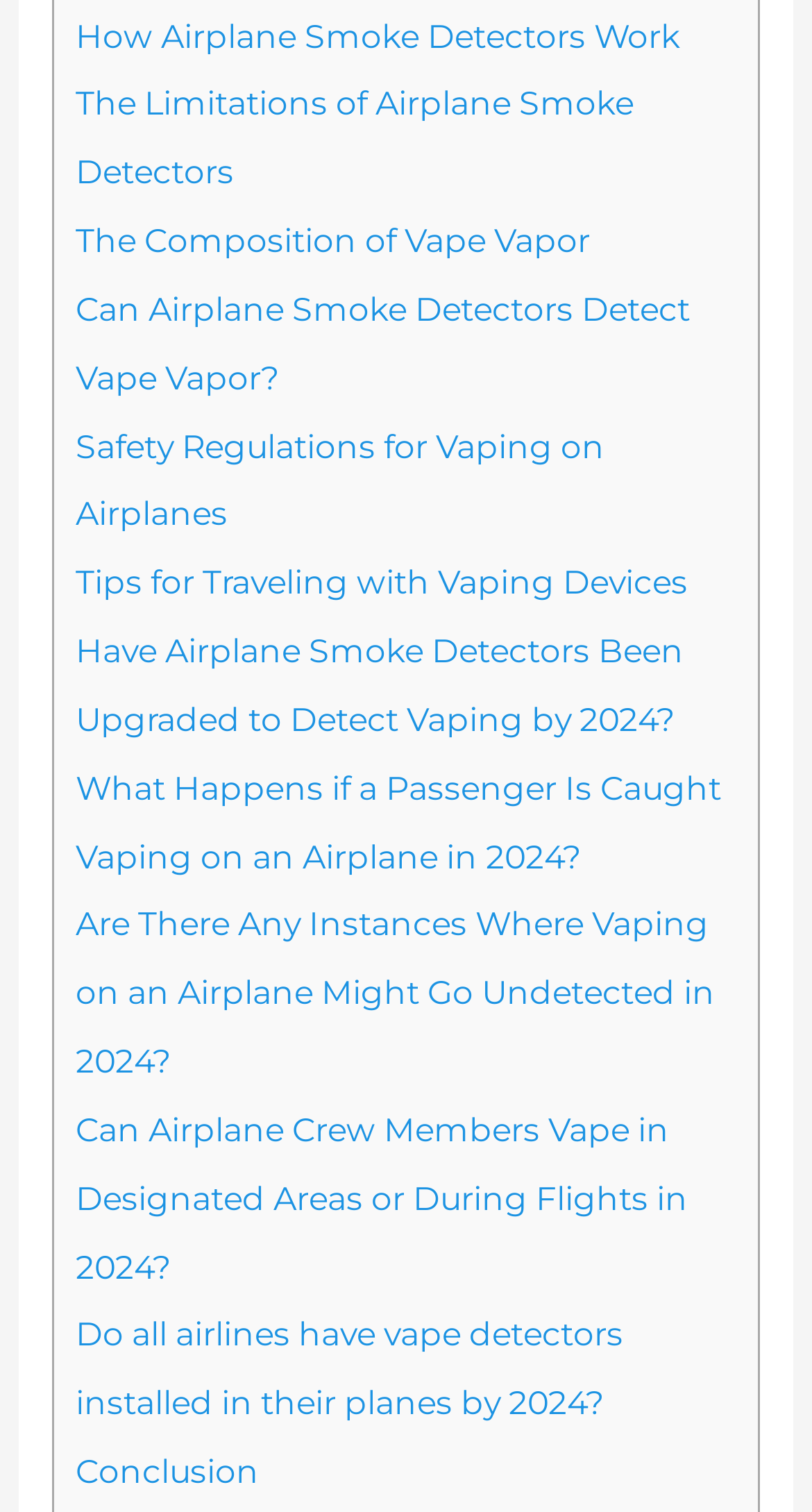Determine the bounding box coordinates of the section to be clicked to follow the instruction: "View the conclusion". The coordinates should be given as four float numbers between 0 and 1, formatted as [left, top, right, bottom].

[0.093, 0.96, 0.319, 0.986]